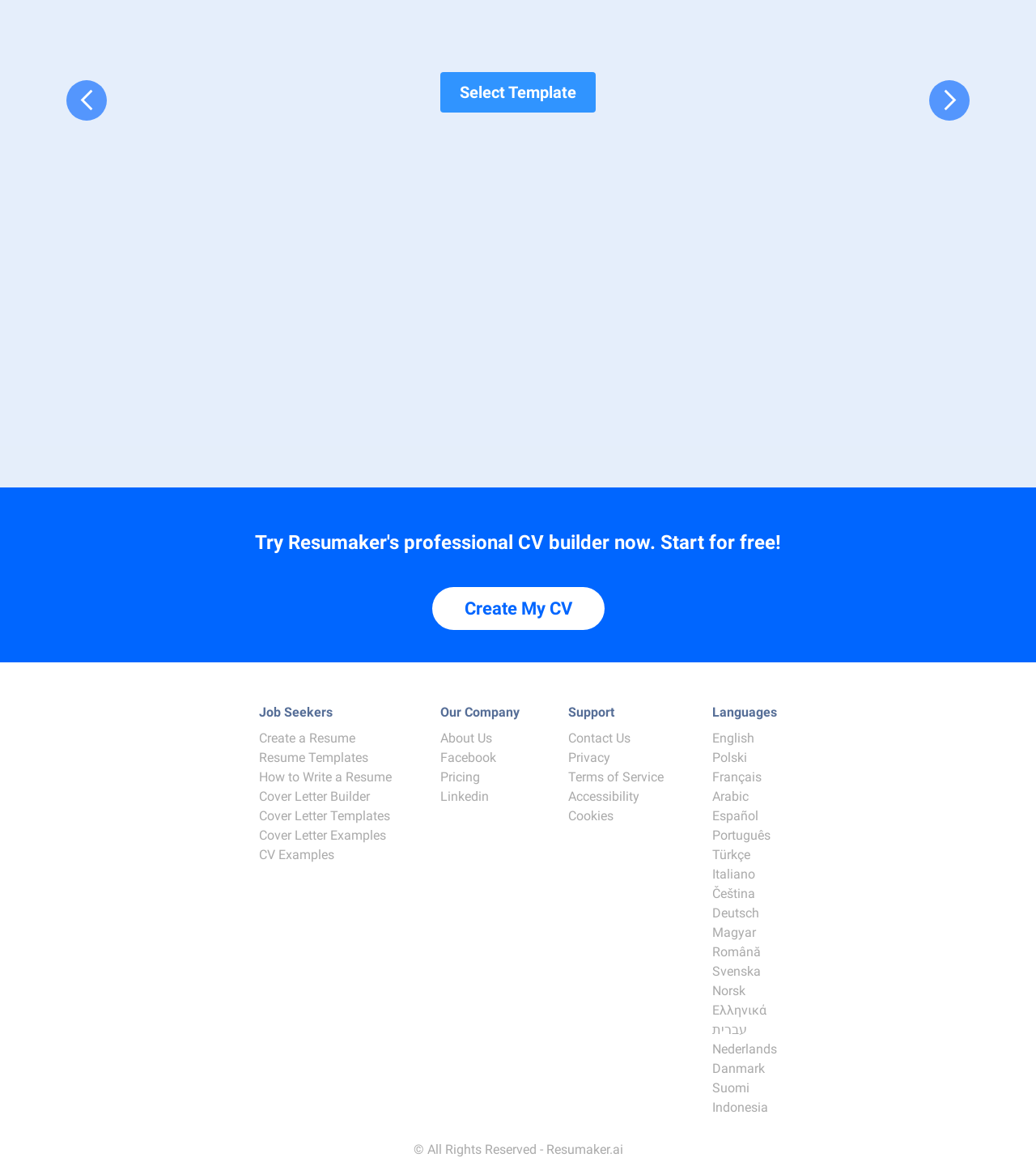Please find the bounding box coordinates of the element's region to be clicked to carry out this instruction: "Create a cover letter".

[0.25, 0.676, 0.357, 0.69]